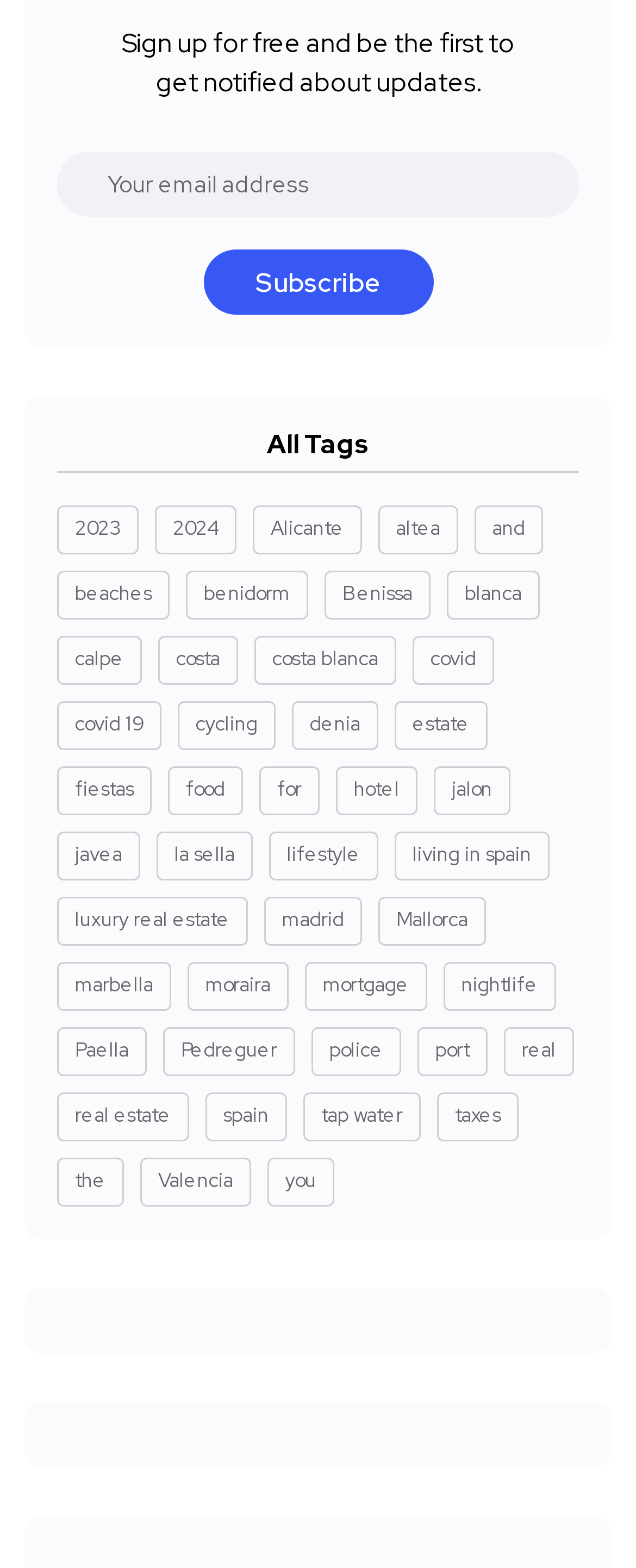From the webpage screenshot, predict the bounding box coordinates (top-left x, top-left y, bottom-right x, bottom-right y) for the UI element described here: living in spain

[0.621, 0.531, 0.864, 0.562]